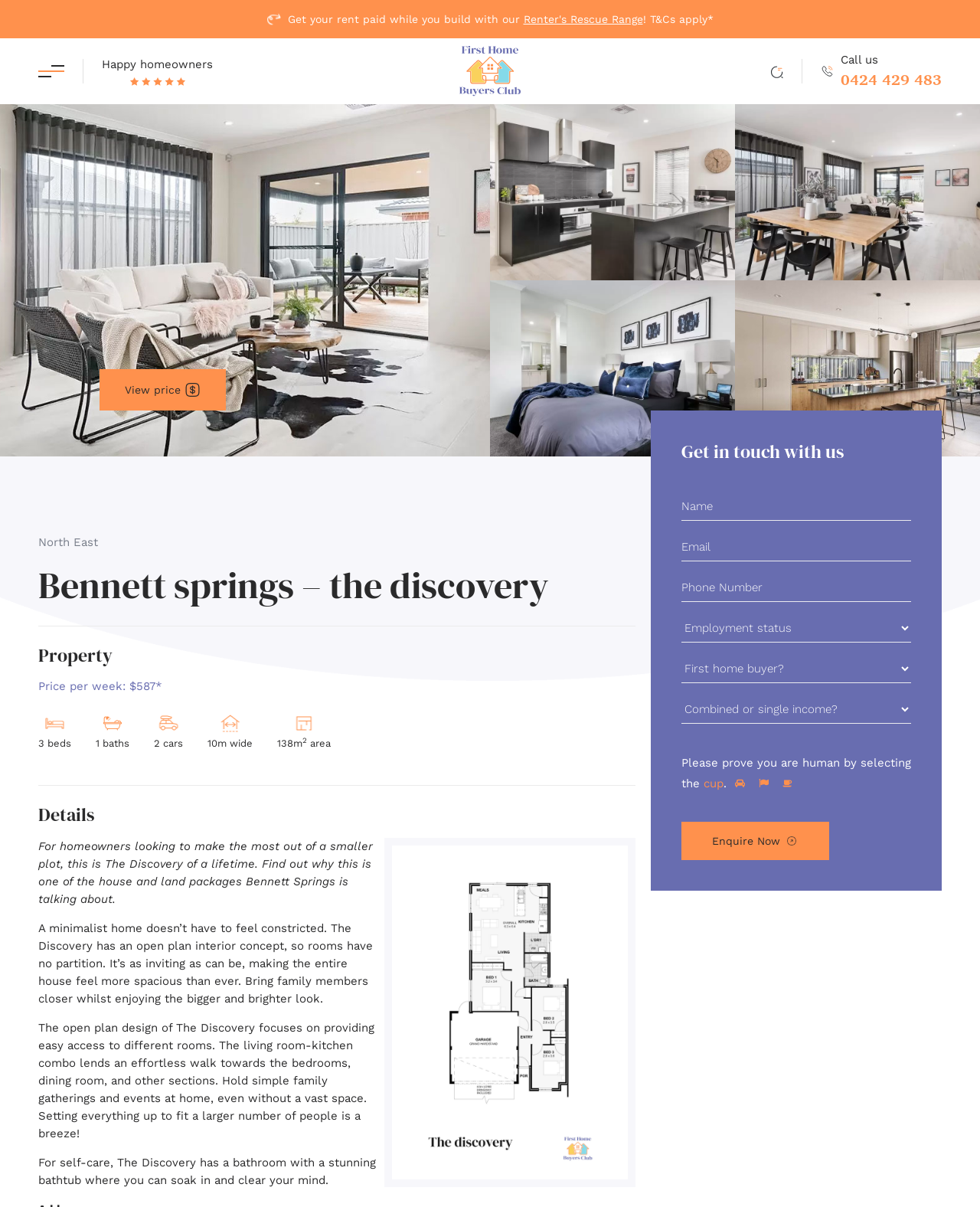Find the bounding box coordinates of the clickable region needed to perform the following instruction: "Get your rent paid while you build with our Renter's Rescue Range!". The coordinates should be provided as four float numbers between 0 and 1, i.e., [left, top, right, bottom].

[0.534, 0.011, 0.663, 0.021]